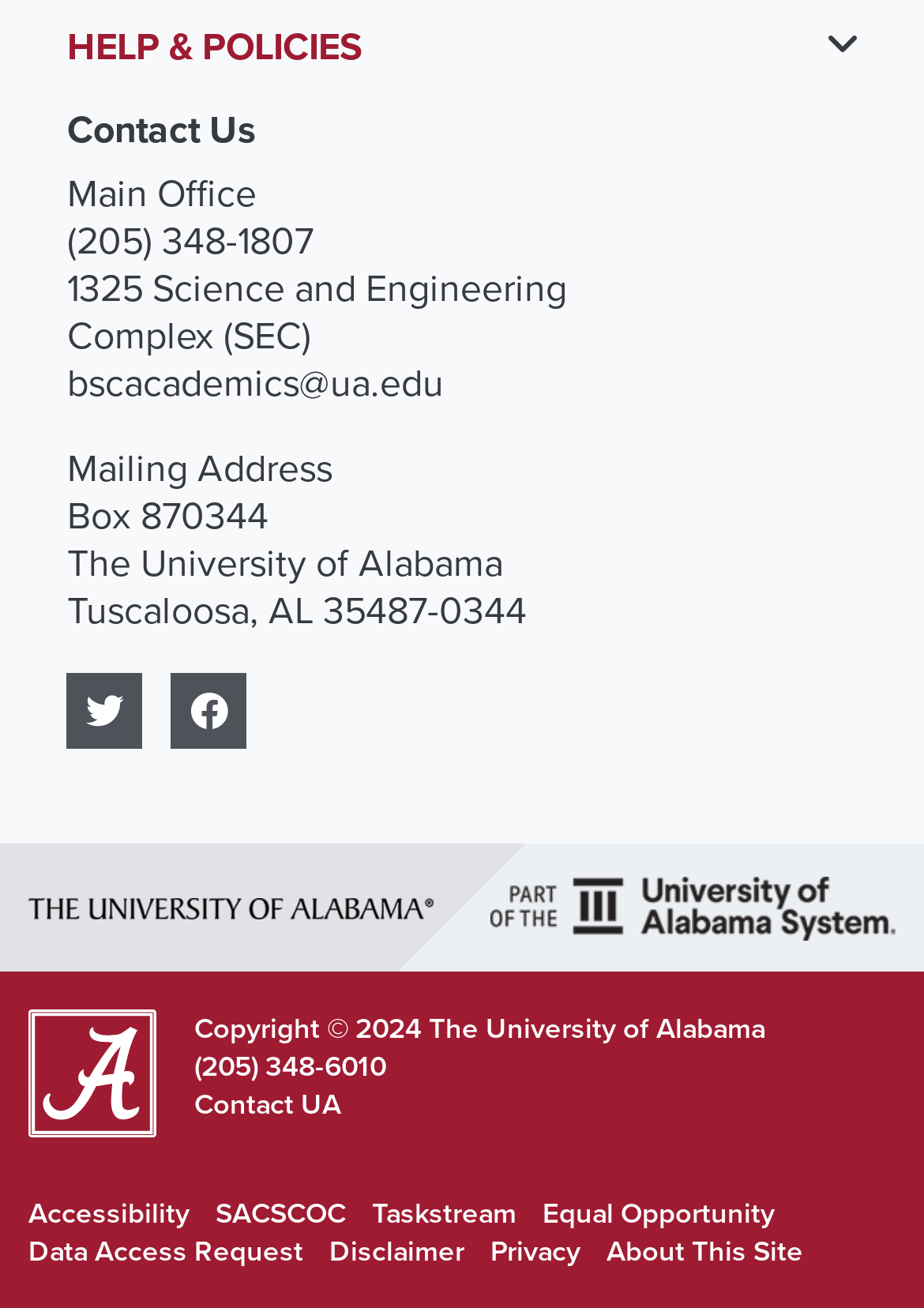Specify the bounding box coordinates of the area to click in order to follow the given instruction: "Contact us through email."

[0.072, 0.272, 0.48, 0.314]